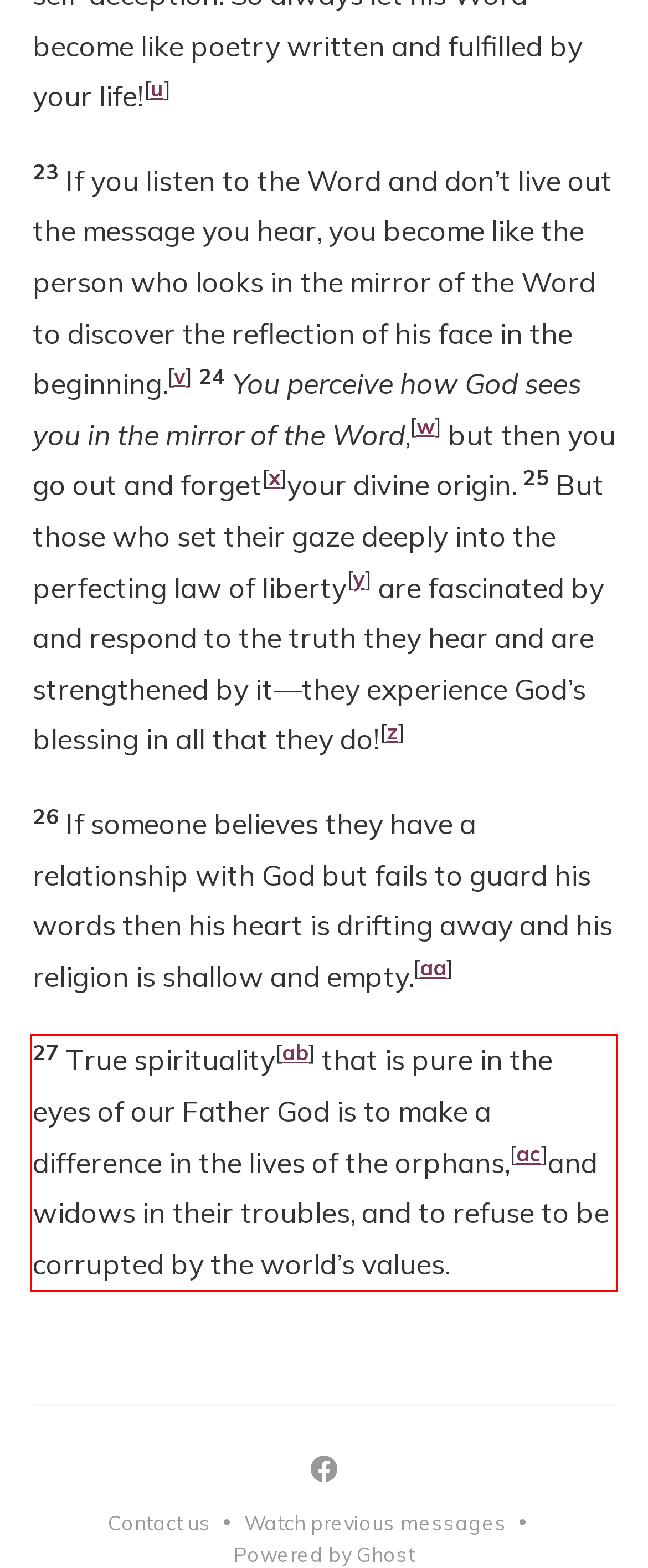You have a screenshot of a webpage with a red bounding box. Use OCR to generate the text contained within this red rectangle.

27 True spirituality[ab] that is pure in the eyes of our Father God is to make a difference in the lives of the orphans,[ac]and widows in their troubles, and to refuse to be corrupted by the world’s values.